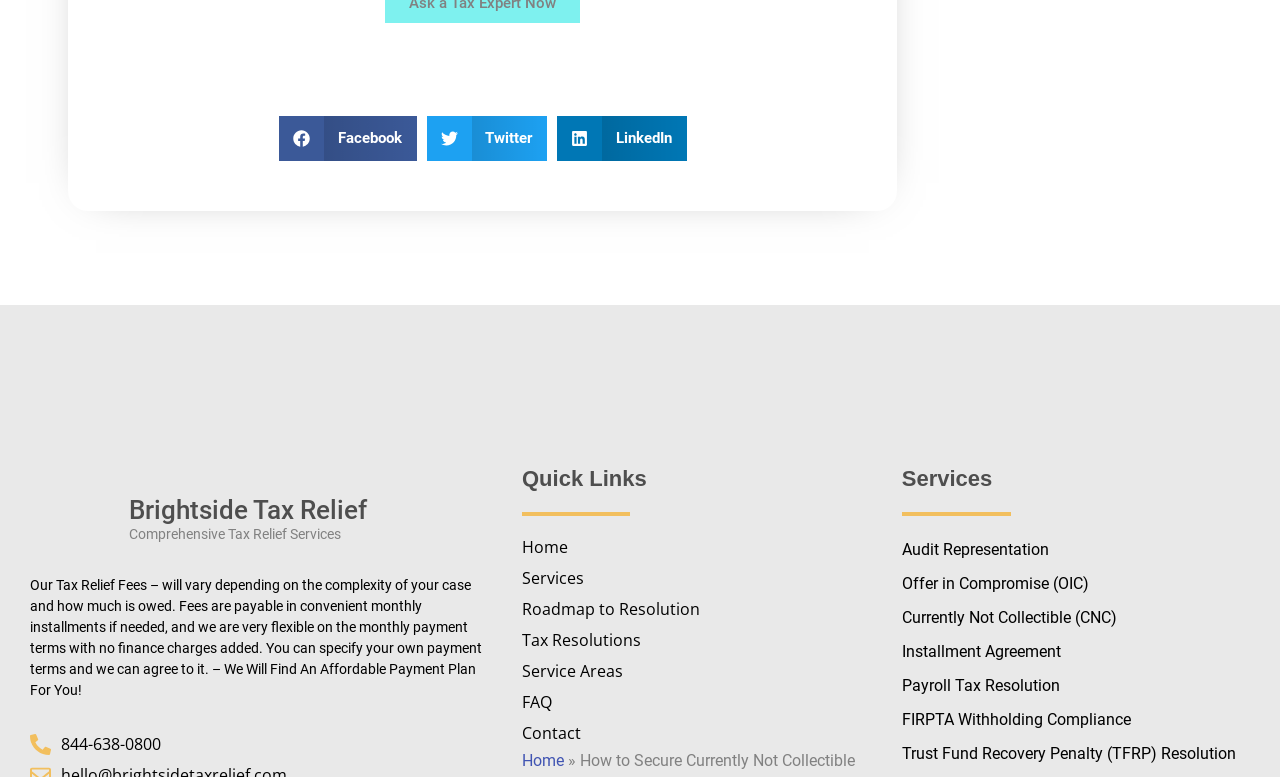Determine the bounding box coordinates of the clickable area required to perform the following instruction: "Go to Services page". The coordinates should be represented as four float numbers between 0 and 1: [left, top, right, bottom].

[0.408, 0.729, 0.689, 0.76]